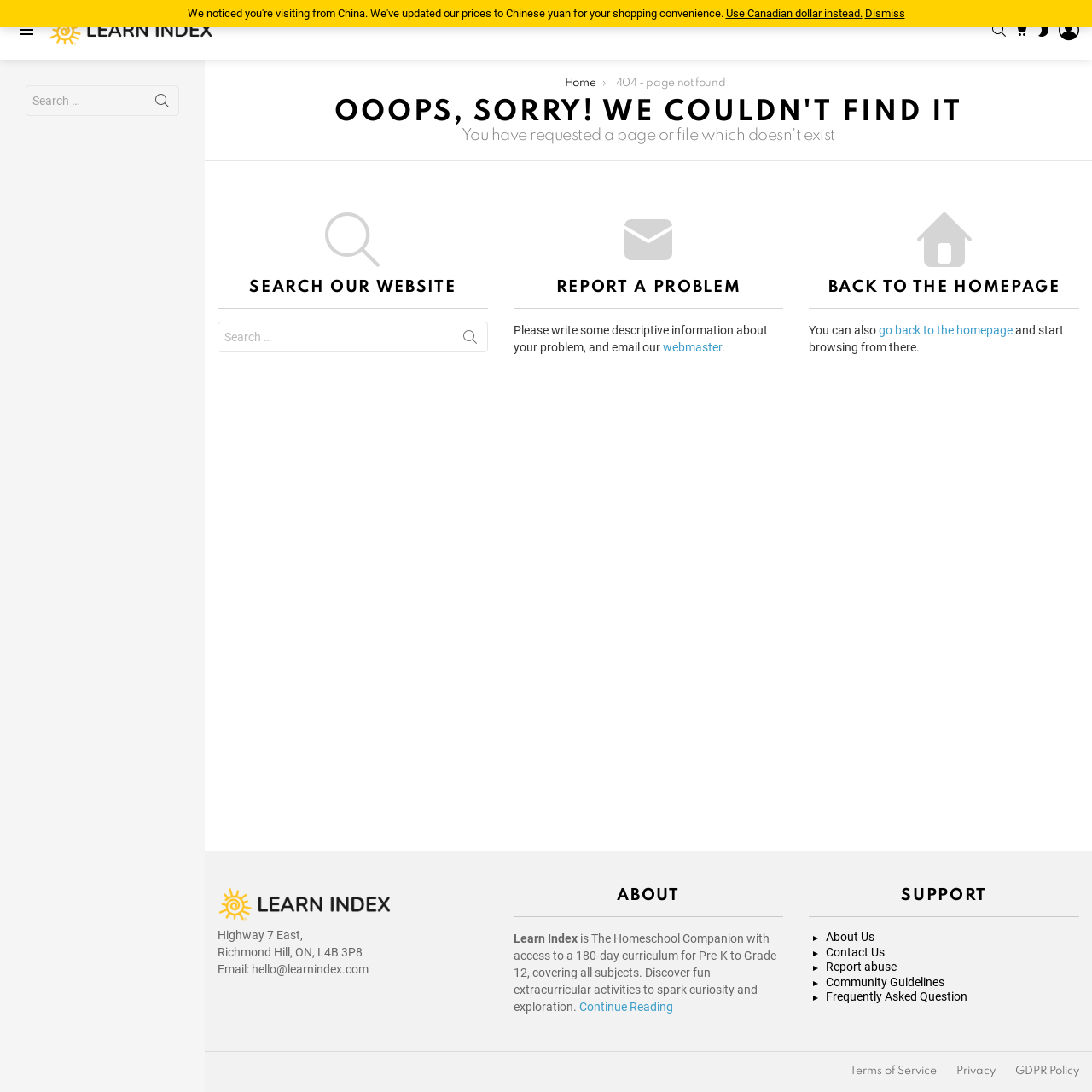Identify the bounding box of the UI element described as follows: "Login". Provide the coordinates as four float numbers in the range of 0 to 1 [left, top, right, bottom].

[0.97, 0.012, 0.988, 0.043]